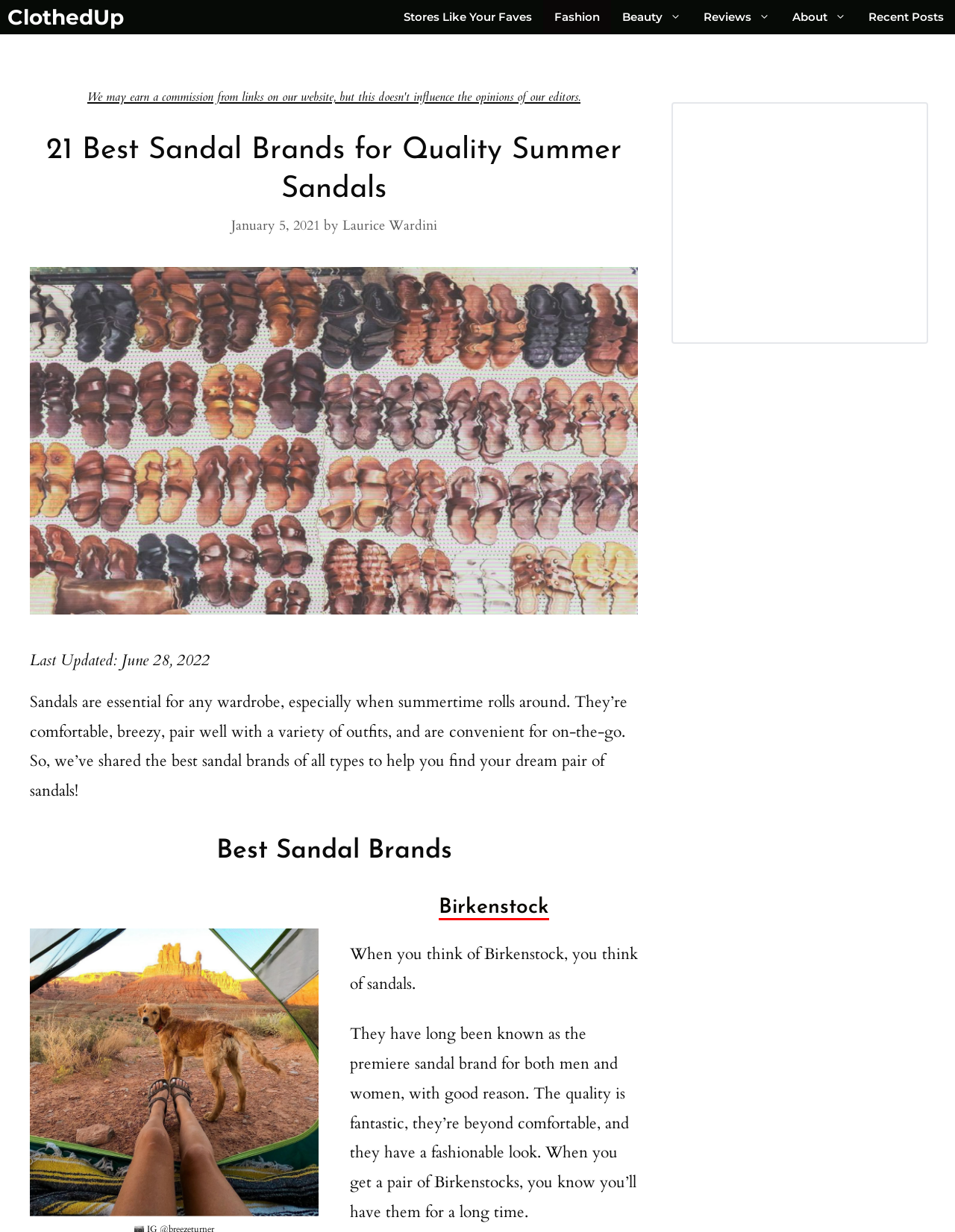Using the element description Connect, predict the bounding box coordinates for the UI element. Provide the coordinates in (top-left x, top-left y, bottom-right x, bottom-right y) format with values ranging from 0 to 1.

None